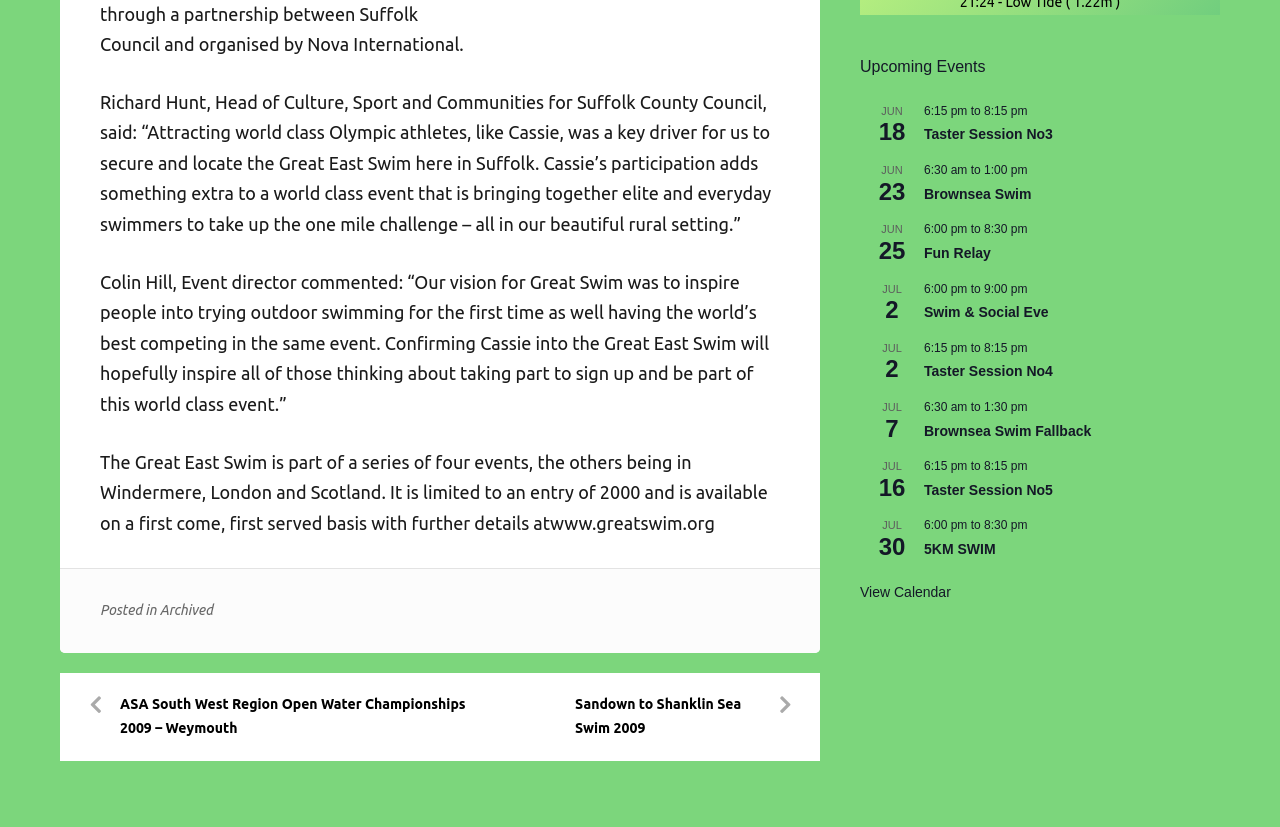What is the purpose of the Great Swim event?
Based on the image, provide a one-word or brief-phrase response.

To inspire people into trying outdoor swimming